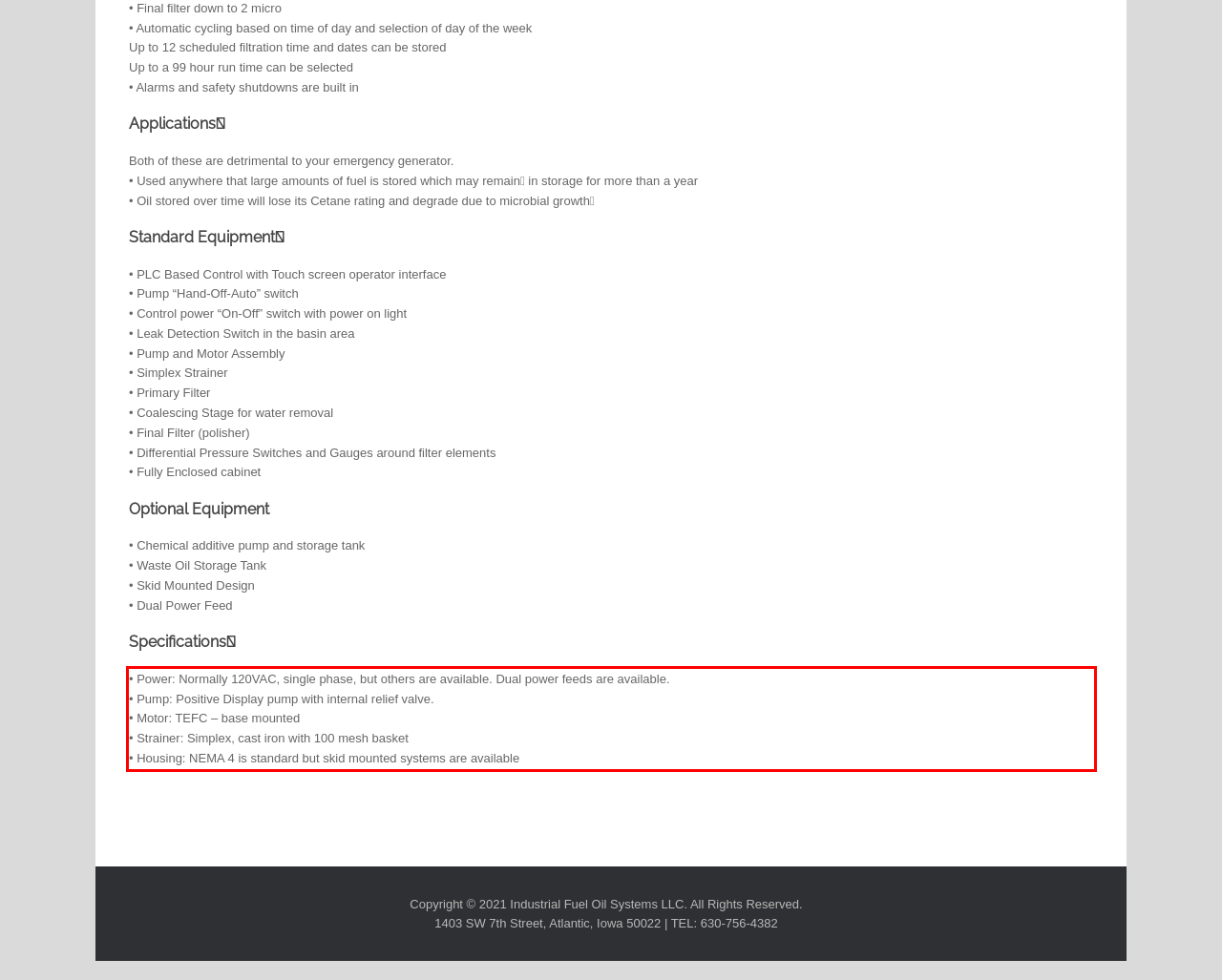Please use OCR to extract the text content from the red bounding box in the provided webpage screenshot.

• Power: Normally 120VAC, single phase, but others are available. Dual power feeds are available. • Pump: Positive Display pump with internal relief valve. • Motor: TEFC – base mounted • Strainer: Simplex, cast iron with 100 mesh basket • Housing: NEMA 4 is standard but skid mounted systems are available